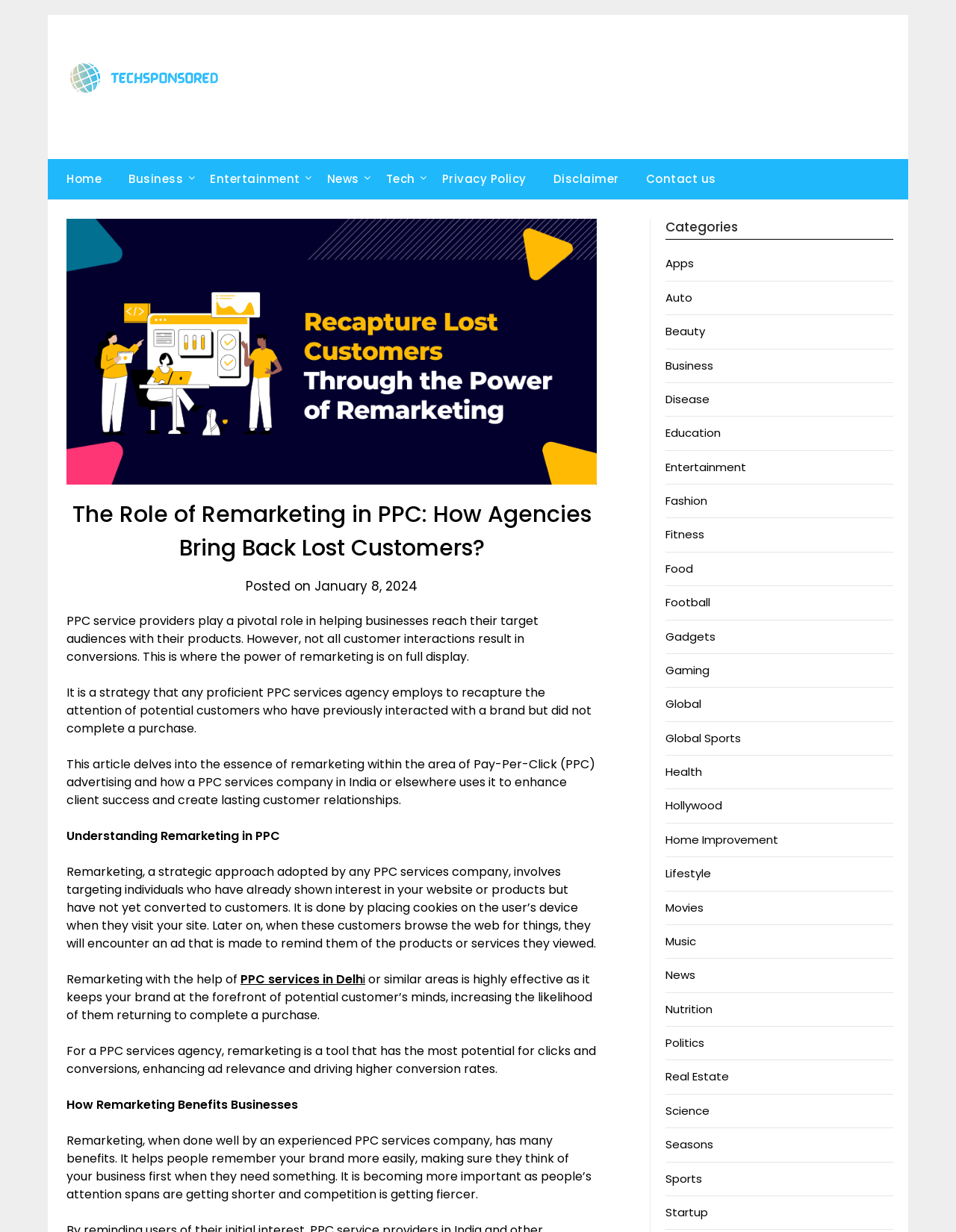Locate the bounding box coordinates for the element described below: "Contact us". The coordinates must be four float values between 0 and 1, formatted as [left, top, right, bottom].

[0.663, 0.129, 0.761, 0.162]